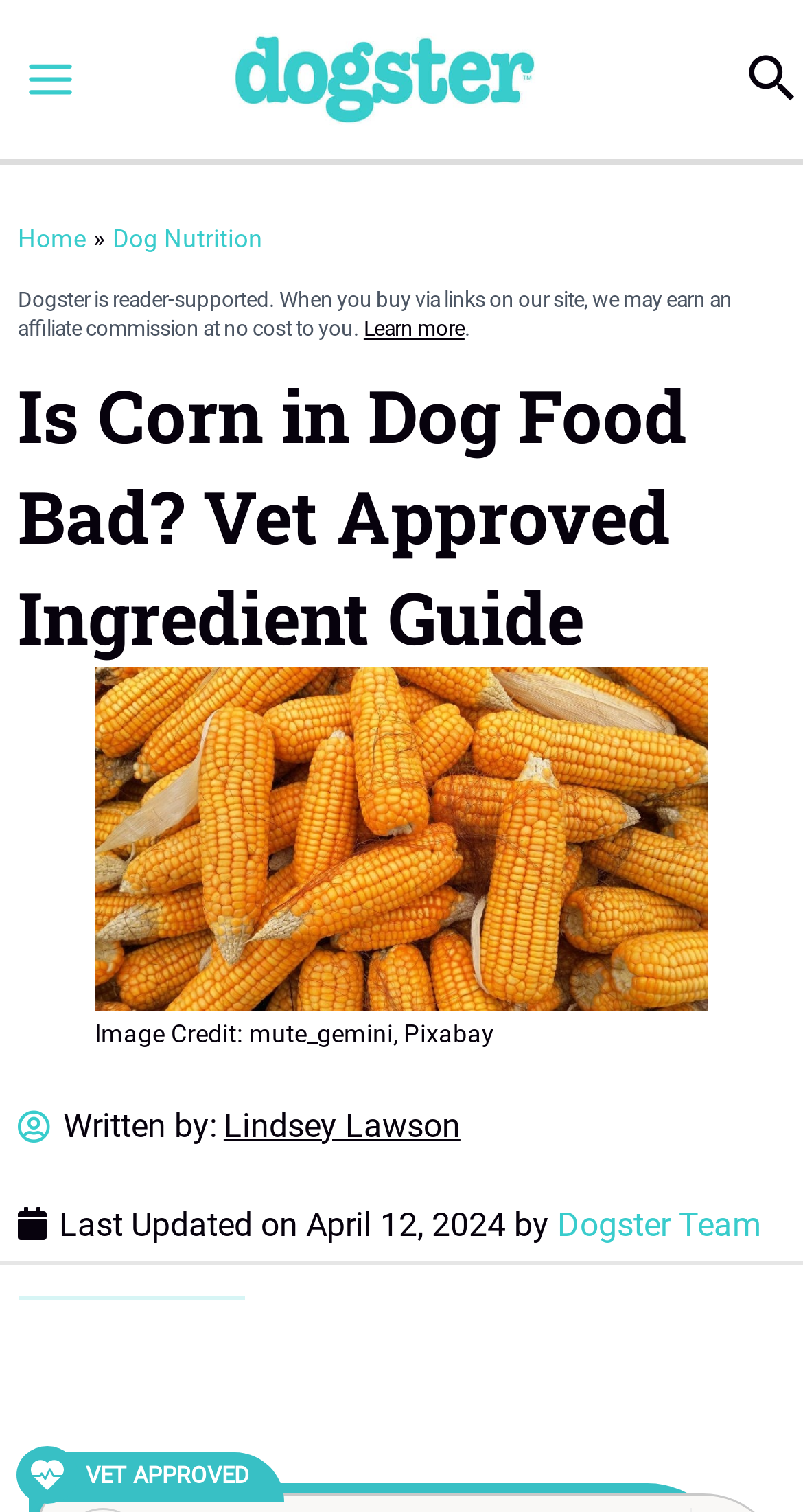Offer an extensive depiction of the webpage and its key elements.

The webpage is an article titled "Is Corn in Dog Food Bad? Vet Approved Ingredient Guide" from Dogster. At the top left, there is a button labeled "MAIN MENU" with a small image to its right. Next to it, on the top center, is a link to the Dogster website with a corresponding image. On the top right, there is a search icon link.

Below the top section, there is a navigation menu with breadcrumbs, featuring links to "Home" and "Dog Nutrition". Underneath, there is a static text disclaimer about affiliate commissions, accompanied by a "Learn more" link.

The main content of the article begins with a heading that matches the title of the webpage. Below the heading, there is a large image of lots of corn, with an image credit text below it. The article's author, Lindsey Lawson, is credited with a link, and the last updated date is mentioned along with the Dogster Team, which has a "VET APPROVED" badge.

In the middle of the page, there is an advertisement iframe.